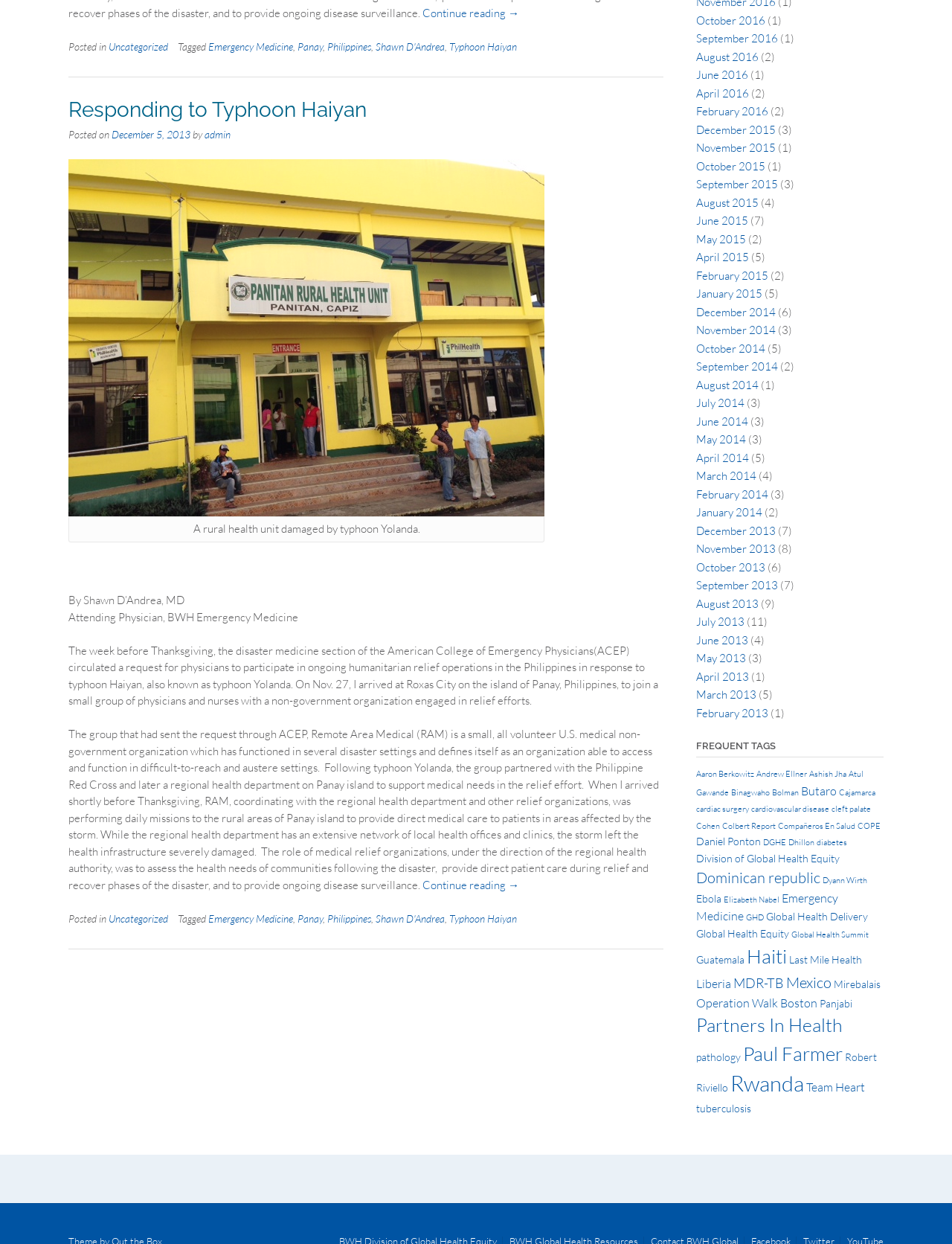Who is the author of the article?
Please use the image to provide a one-word or short phrase answer.

Shawn D'Andrea